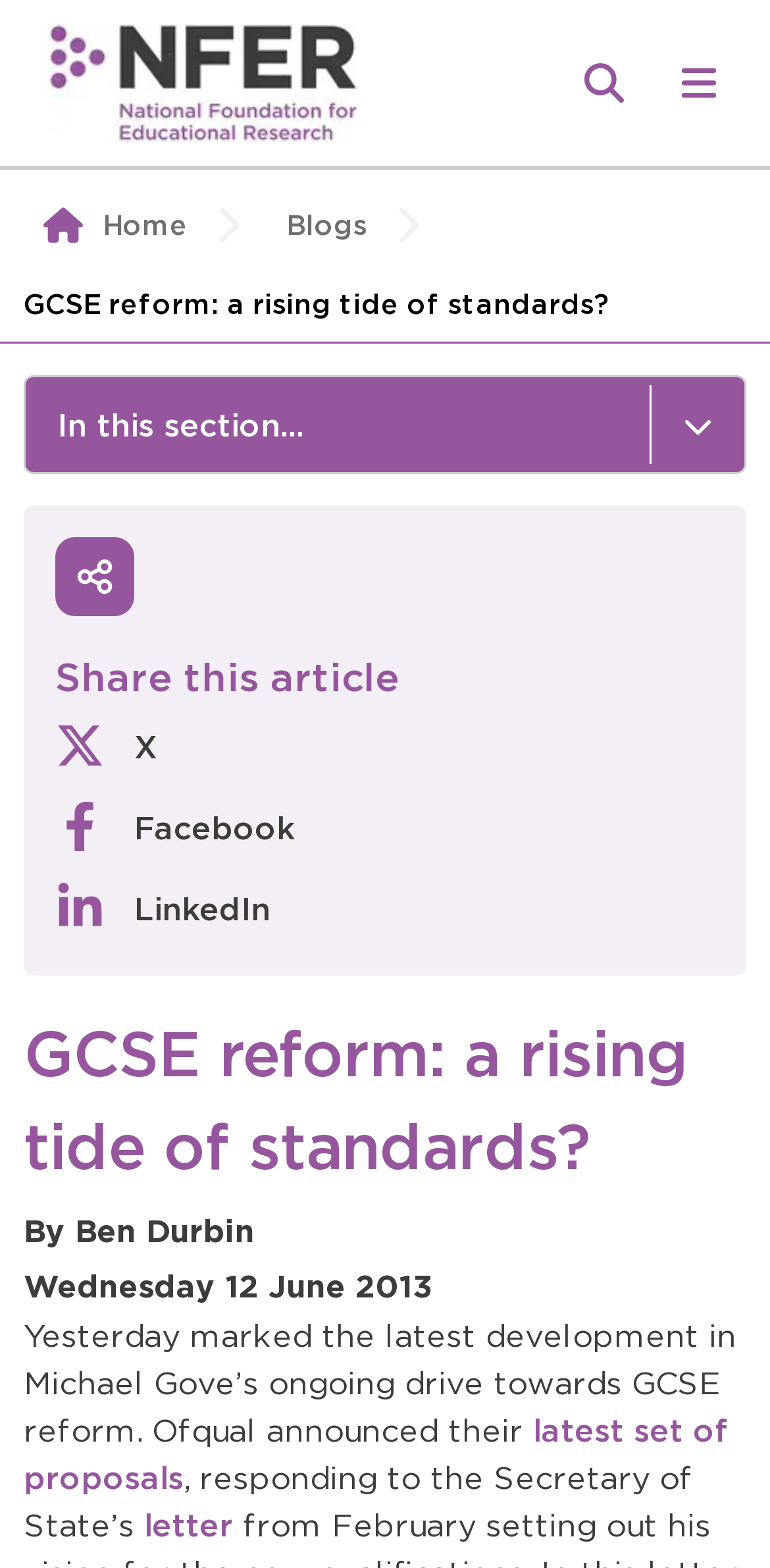What organization announced their latest set of proposals?
Give a single word or phrase answer based on the content of the image.

Ofqual